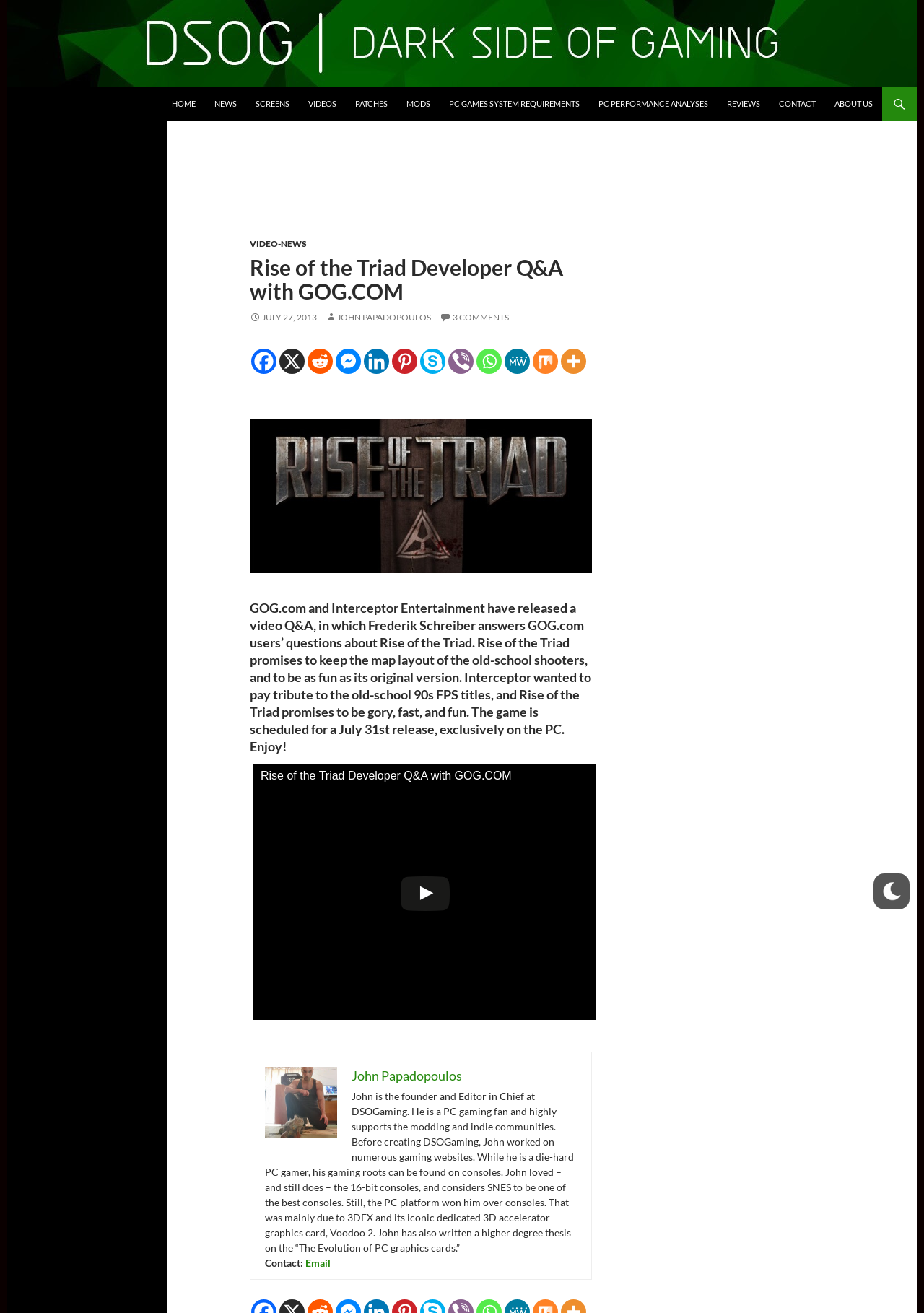Give a succinct answer to this question in a single word or phrase: 
Who is the founder of DSOGaming?

John Papadopoulos